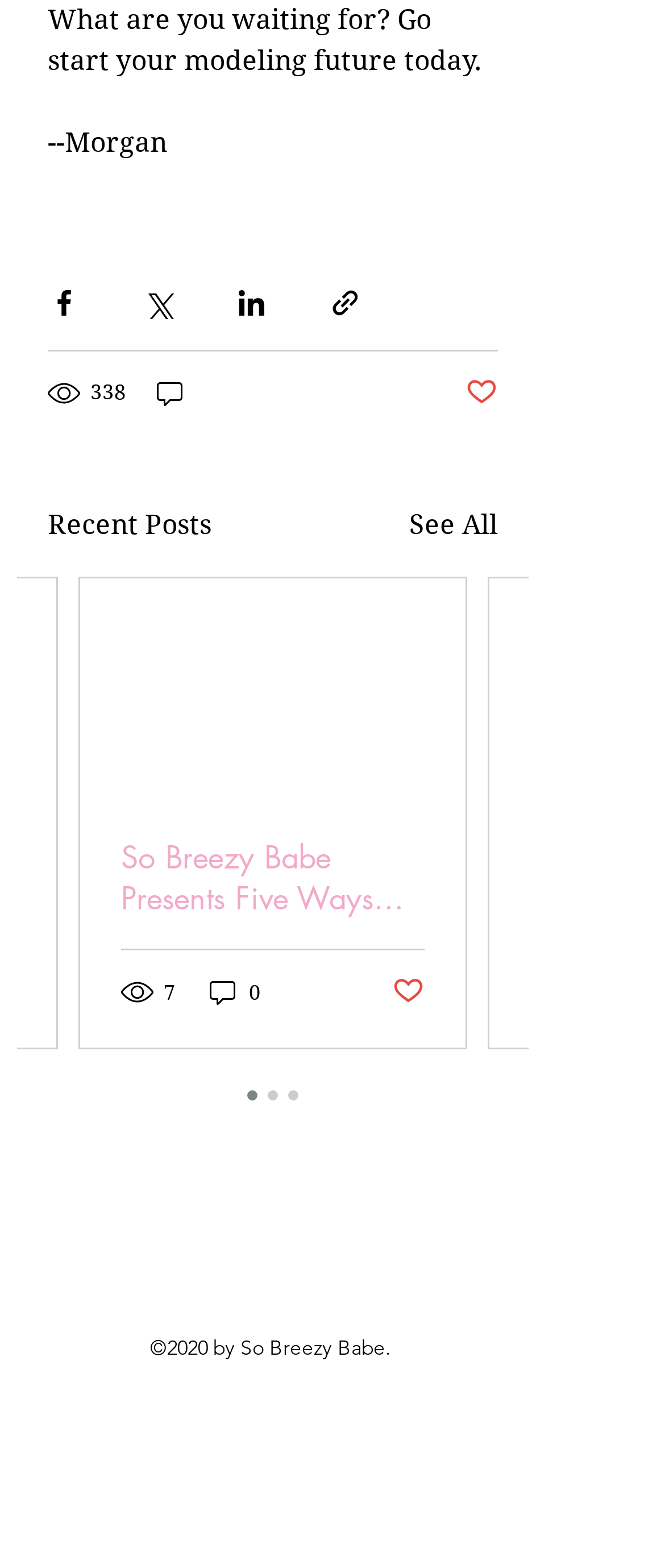Analyze the image and give a detailed response to the question:
Who is the author of the webpage?

I found the text '©2020 by So Breezy Babe.' at the bottom of the webpage, which indicates that So Breezy Babe is the author of the webpage.